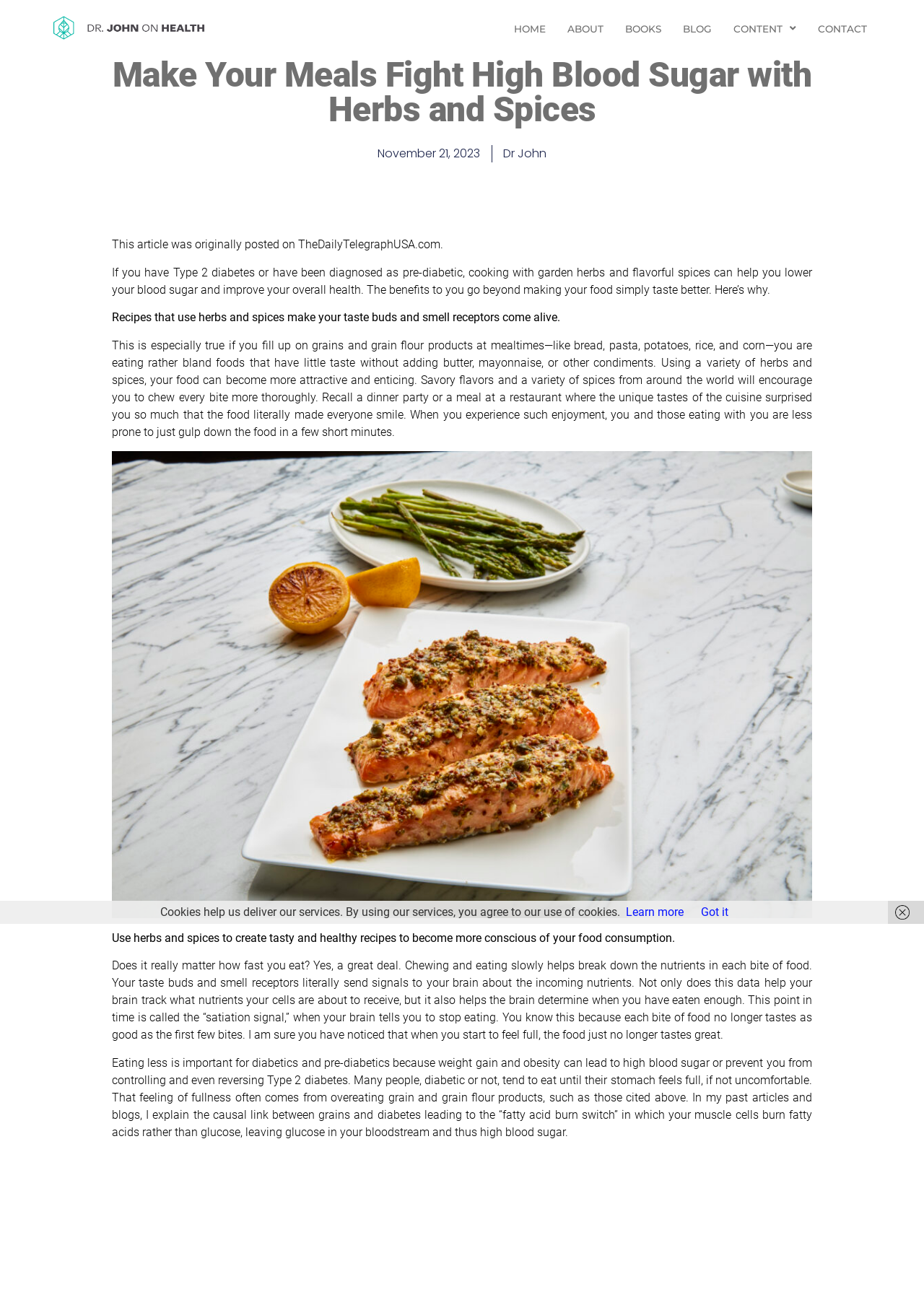What is the date of the article?
Please describe in detail the information shown in the image to answer the question.

The date of the article is mentioned in the link 'November 21, 2023' with bounding box coordinates [0.409, 0.111, 0.52, 0.124], which is located below the main heading.